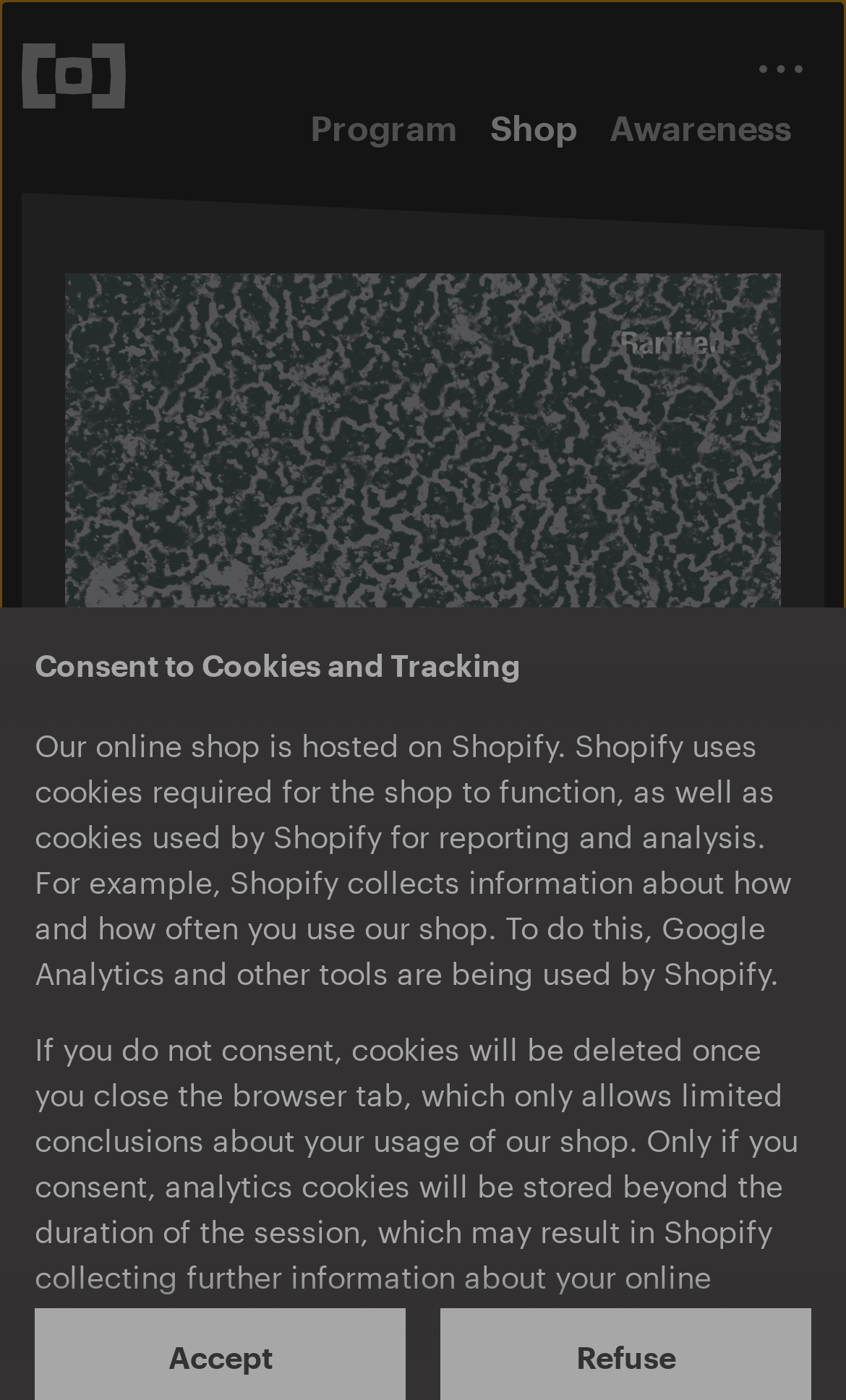Give a short answer to this question using one word or a phrase:
How many menu items are visible?

4